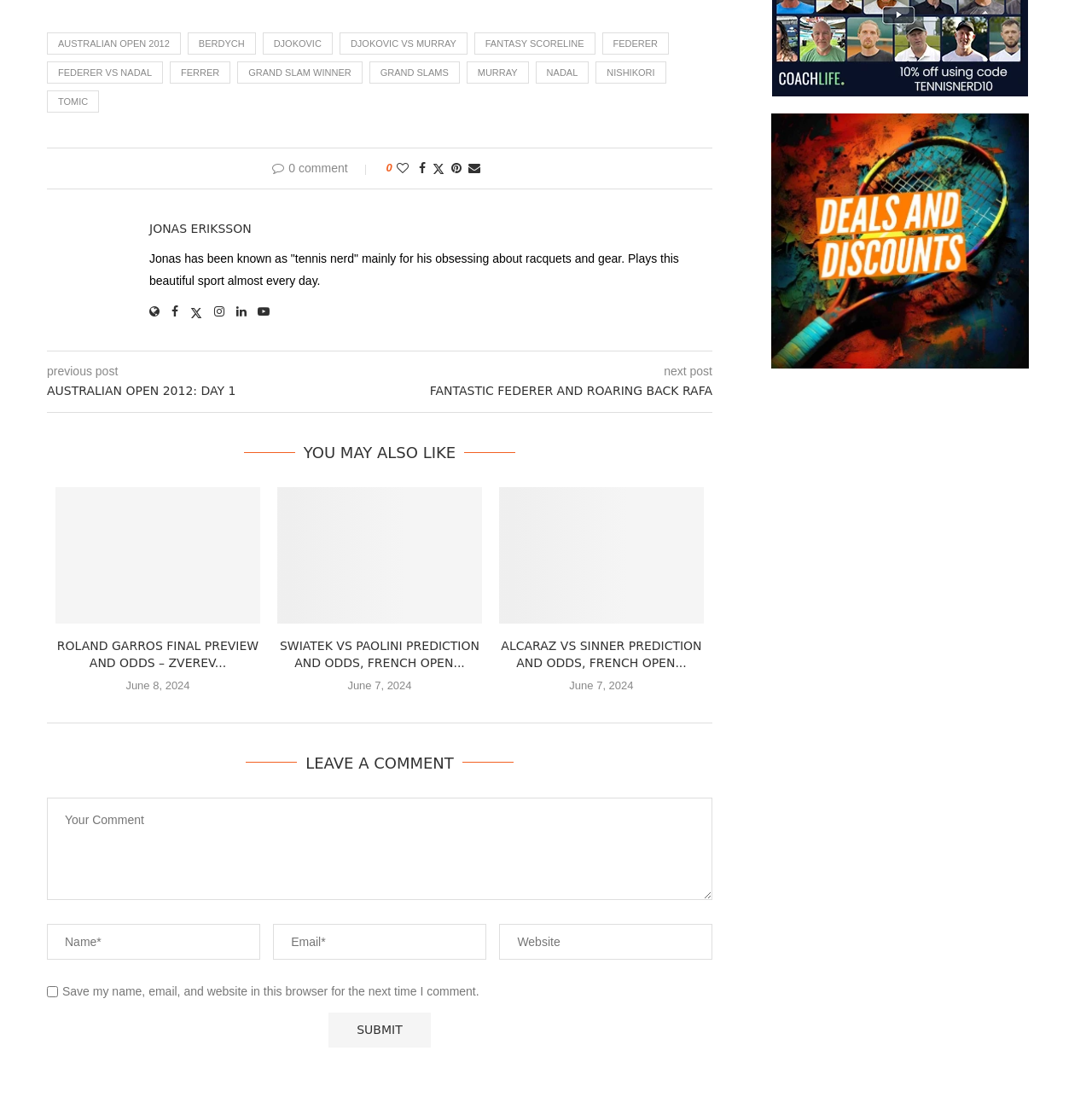What is the title of the previous post?
Kindly answer the question with as much detail as you can.

I looked at the link element with the text 'previous post' and found that it corresponds to the link element with the text 'AUSTRALIAN OPEN 2012: DAY 1' which is the title of the previous post.